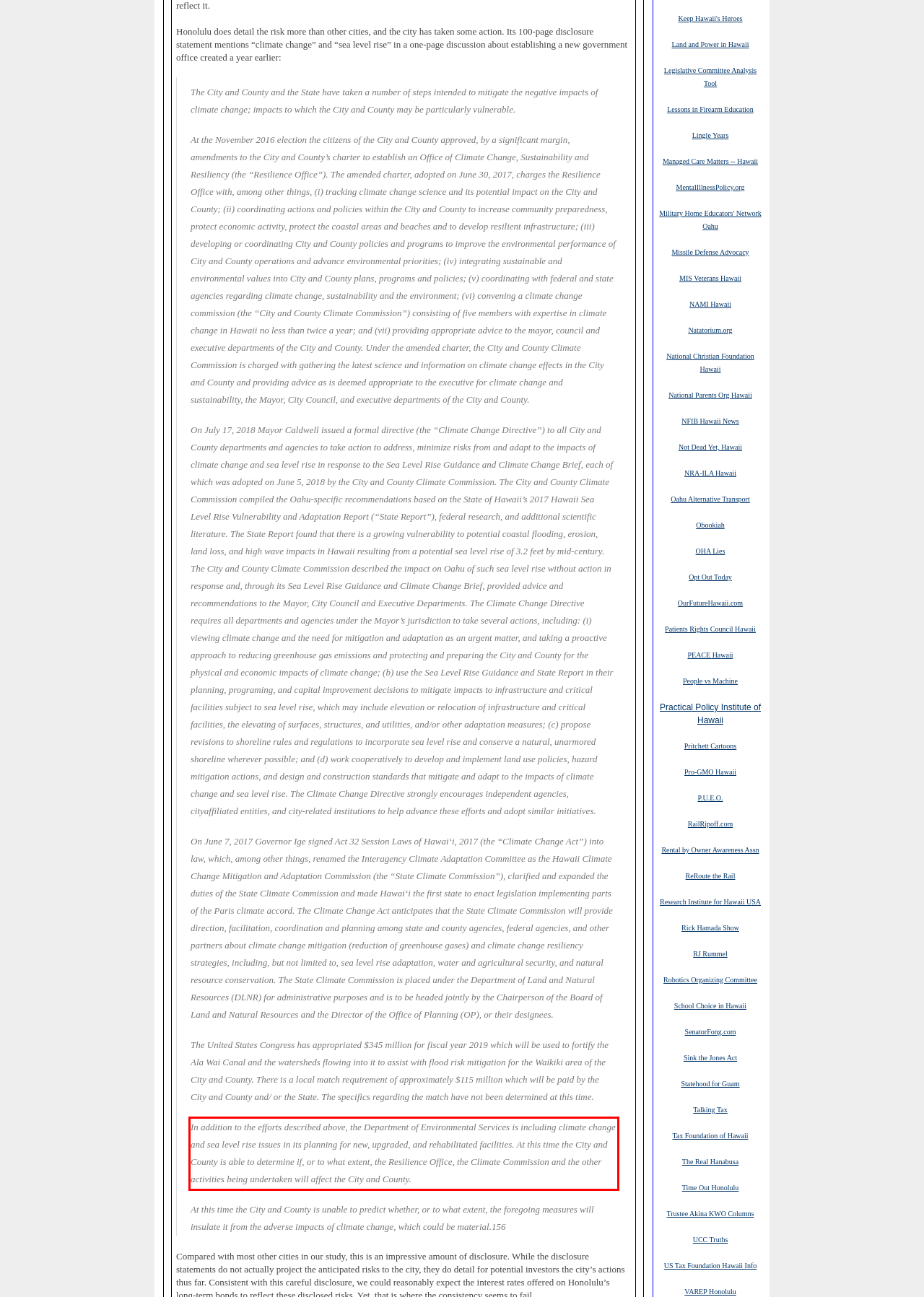Please look at the screenshot provided and find the red bounding box. Extract the text content contained within this bounding box.

In addition to the efforts described above, the Department of Environmental Services is including climate change and sea level rise issues in its planning for new, upgraded, and rehabilitated facilities. At this time the City and County is able to determine if, or to what extent, the Resilience Office, the Climate Commission and the other activities being undertaken will affect the City and County.